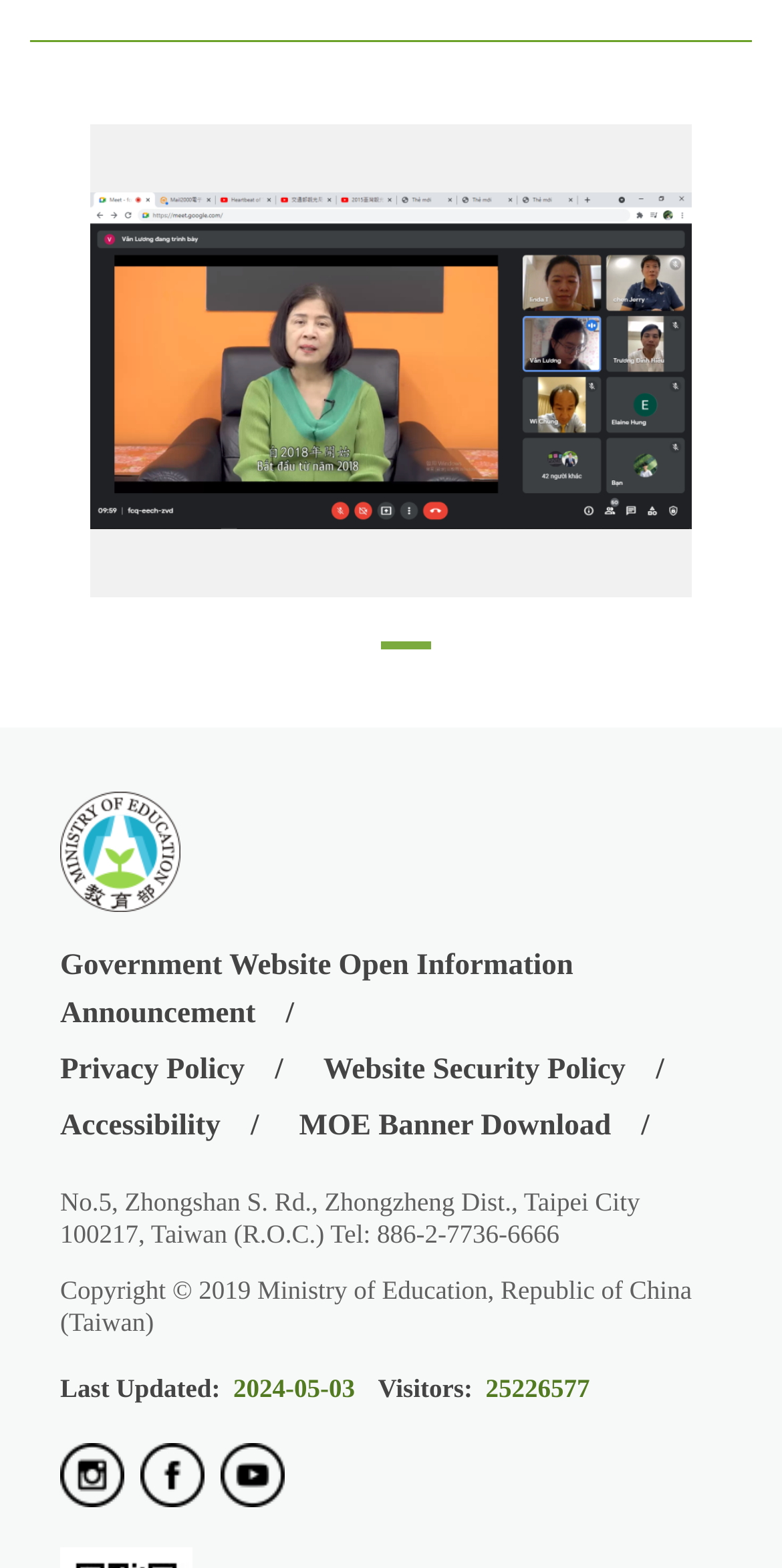How many social media links are there?
Using the picture, provide a one-word or short phrase answer.

3